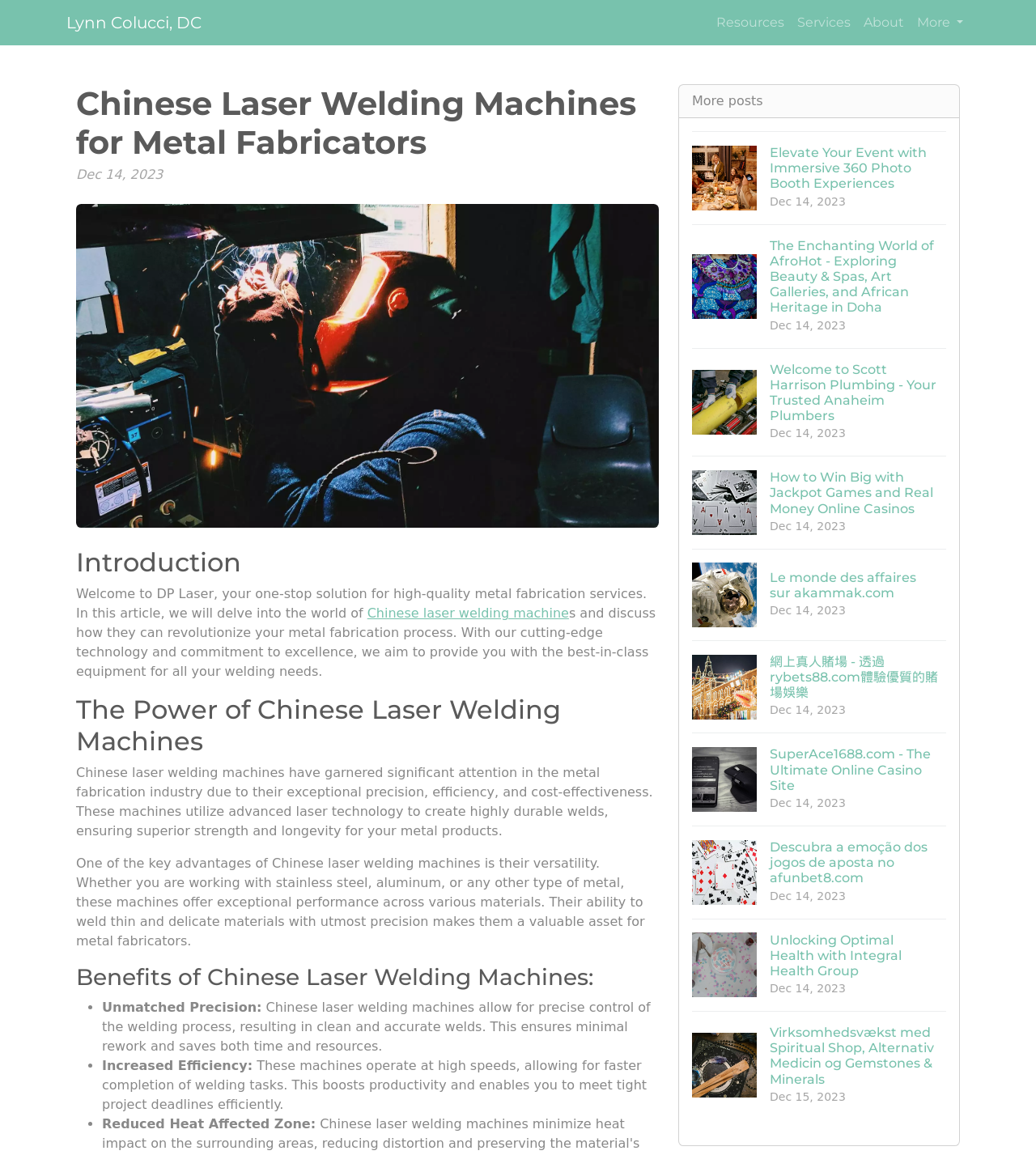Give a comprehensive overview of the webpage, including key elements.

The webpage is about DP Laser, a company that provides Chinese laser welding machines for metal fabrication needs. At the top, there is a navigation menu with links to "Lynn Colucci, DC", "Resources", "Services", "About", and a "More" button. Below the navigation menu, there is a header section with a title "Chinese Laser Welding Machines for Metal Fabricators" and a date "Dec 14, 2023". 

To the right of the header section, there is a figure with an image. Below the image, there is an introduction section with a heading "Introduction" and a paragraph of text that welcomes users to DP Laser and introduces the topic of Chinese laser welding machines. 

The main content of the webpage is divided into sections, each with a heading and paragraphs of text. The first section has a heading "The Power of Chinese Laser Welding Machines" and discusses the benefits of using Chinese laser welding machines in metal fabrication. The second section has a heading "Benefits of Chinese Laser Welding Machines" and lists several benefits, including unmatched precision, increased efficiency, and reduced heat affected zone. 

At the bottom of the webpage, there is a section with multiple links to other articles or blog posts, each with a heading, a date, and an image. These links are arranged in a grid-like structure, with multiple columns and rows. The articles or blog posts appear to be unrelated to the main topic of Chinese laser welding machines and cover a wide range of subjects, including events, beauty and spas, plumbing, online casinos, and health.